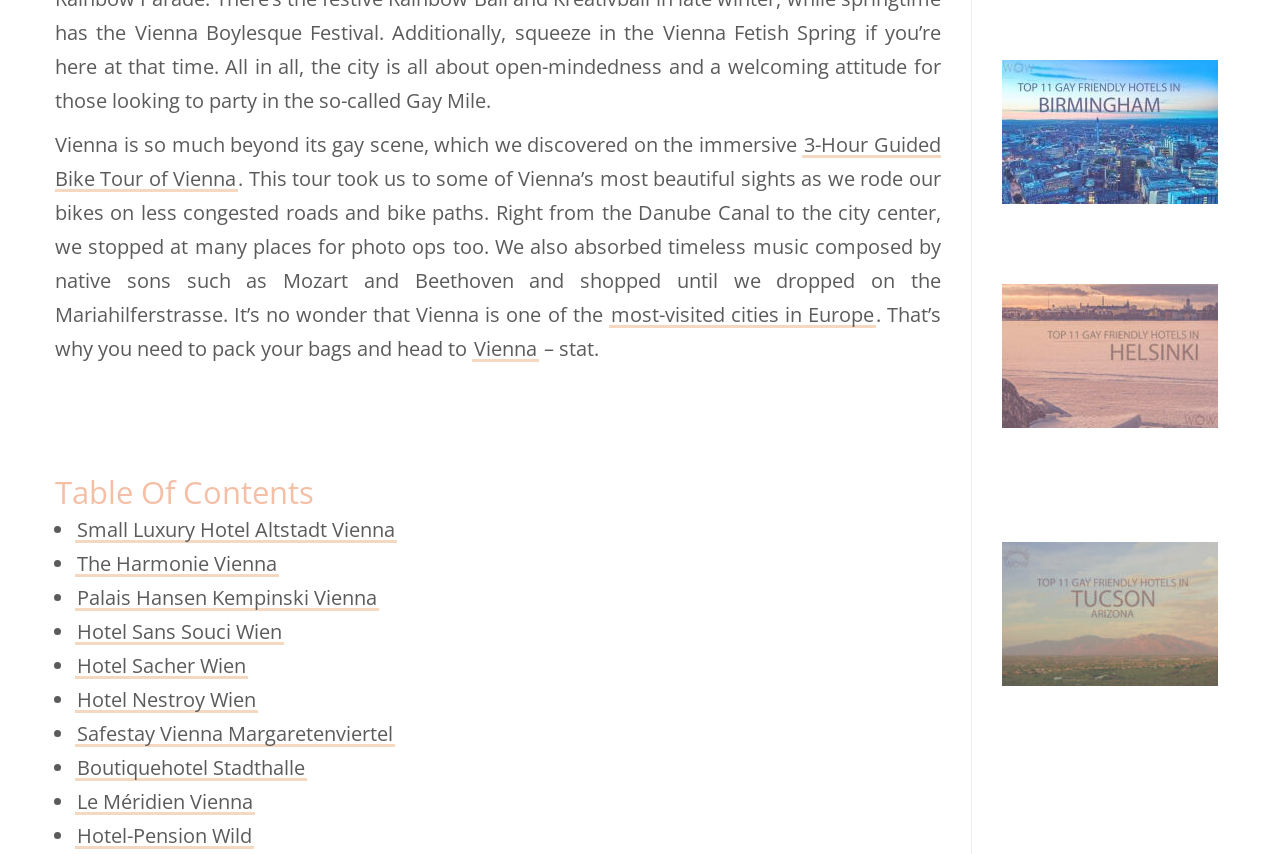Give a succinct answer to this question in a single word or phrase: 
What is the first link in the article?

3-Hour Guided Bike Tour of Vienna